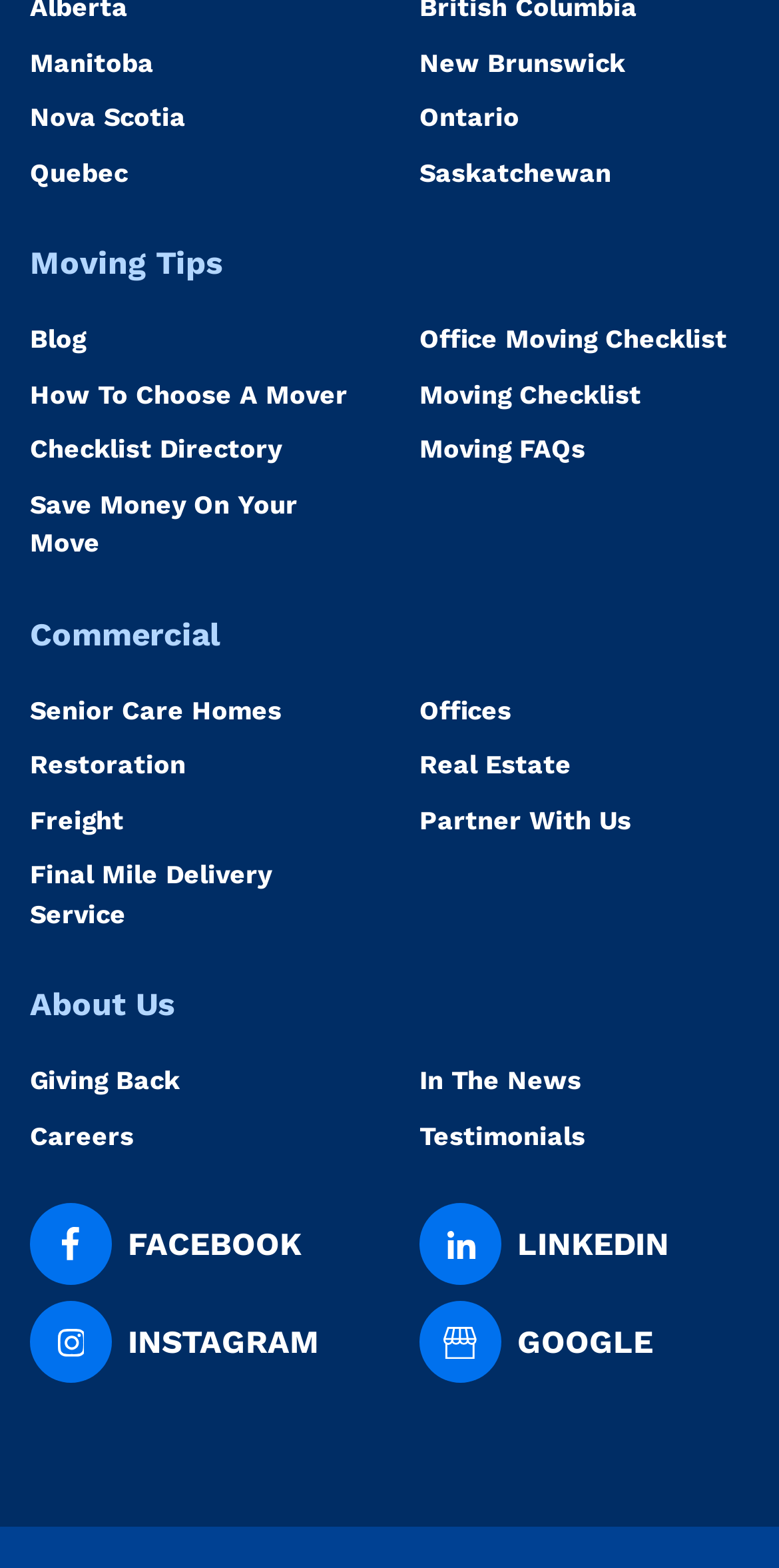Using the image as a reference, answer the following question in as much detail as possible:
What is the purpose of the 'Partner With Us' page?

The link text 'Partner With Us' suggests that the page is related to forming partnerships or collaborations with the moving company, likely for business or mutual benefit.